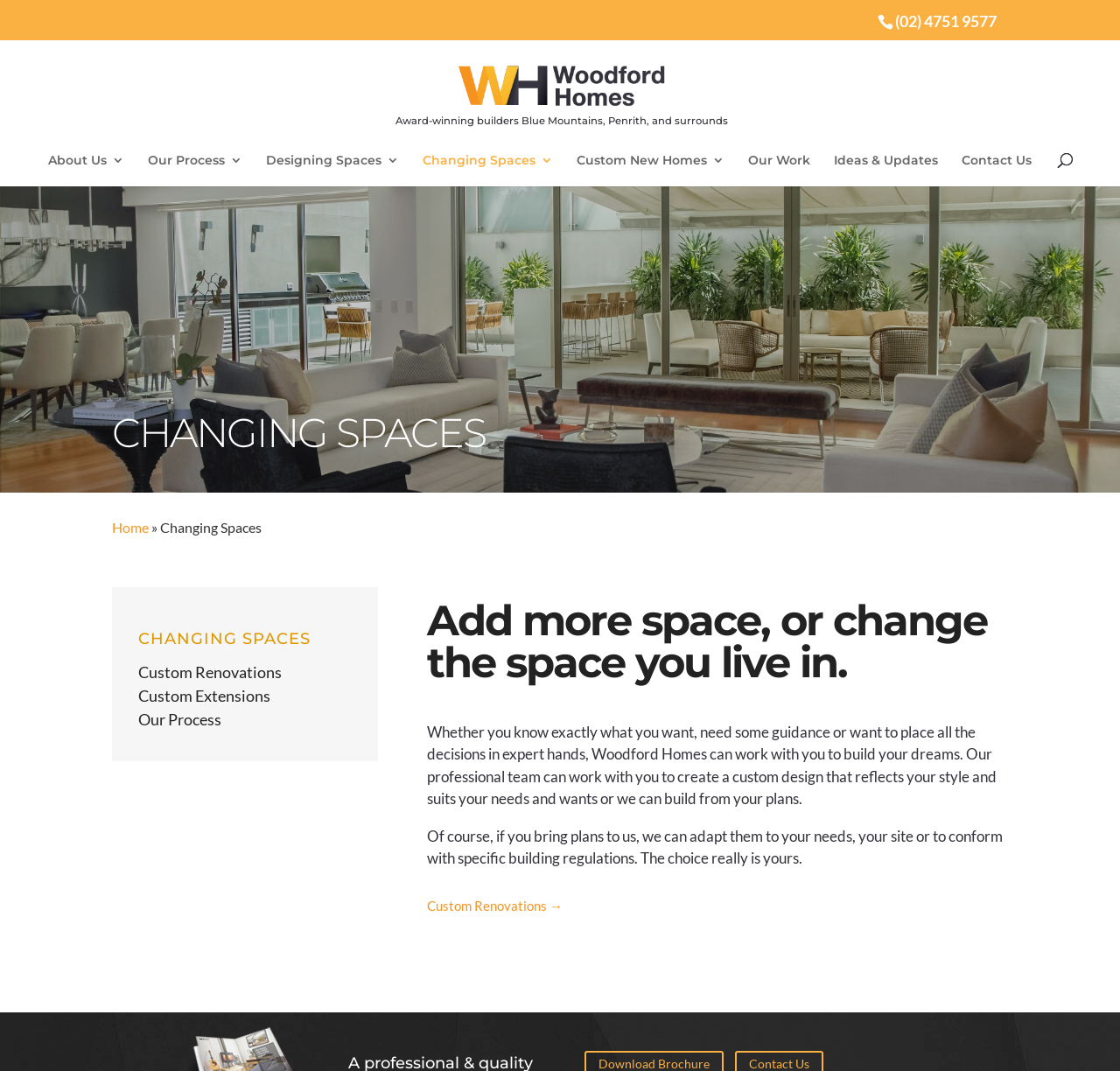Locate the bounding box coordinates of the region to be clicked to comply with the following instruction: "Read the 'Ceasefire in Gaza now urges Moderator' post". The coordinates must be four float numbers between 0 and 1, in the form [left, top, right, bottom].

None